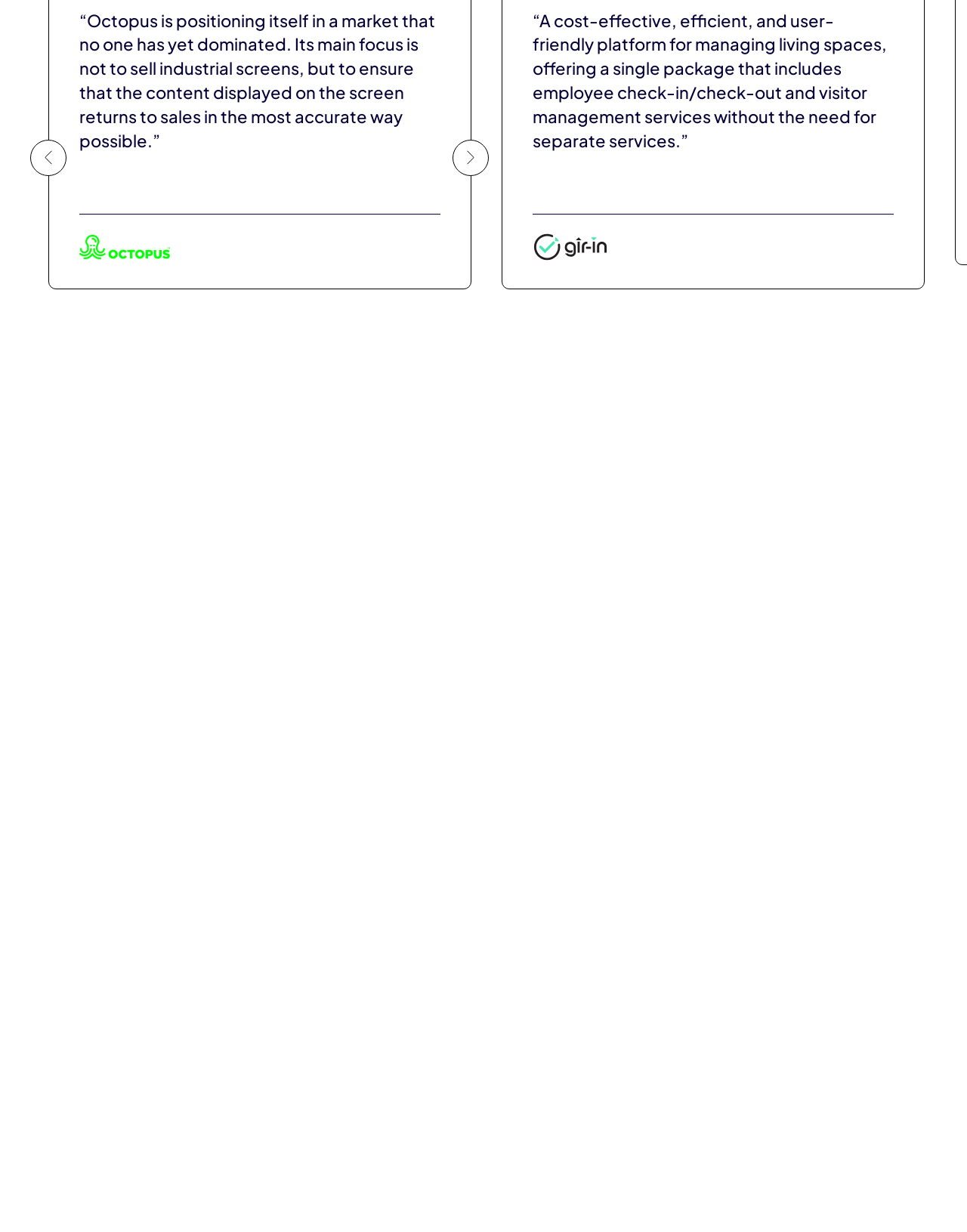Using the given element description, provide the bounding box coordinates (top-left x, top-left y, bottom-right x, bottom-right y) for the corresponding UI element in the screenshot: Apply

[0.631, 0.859, 0.667, 0.876]